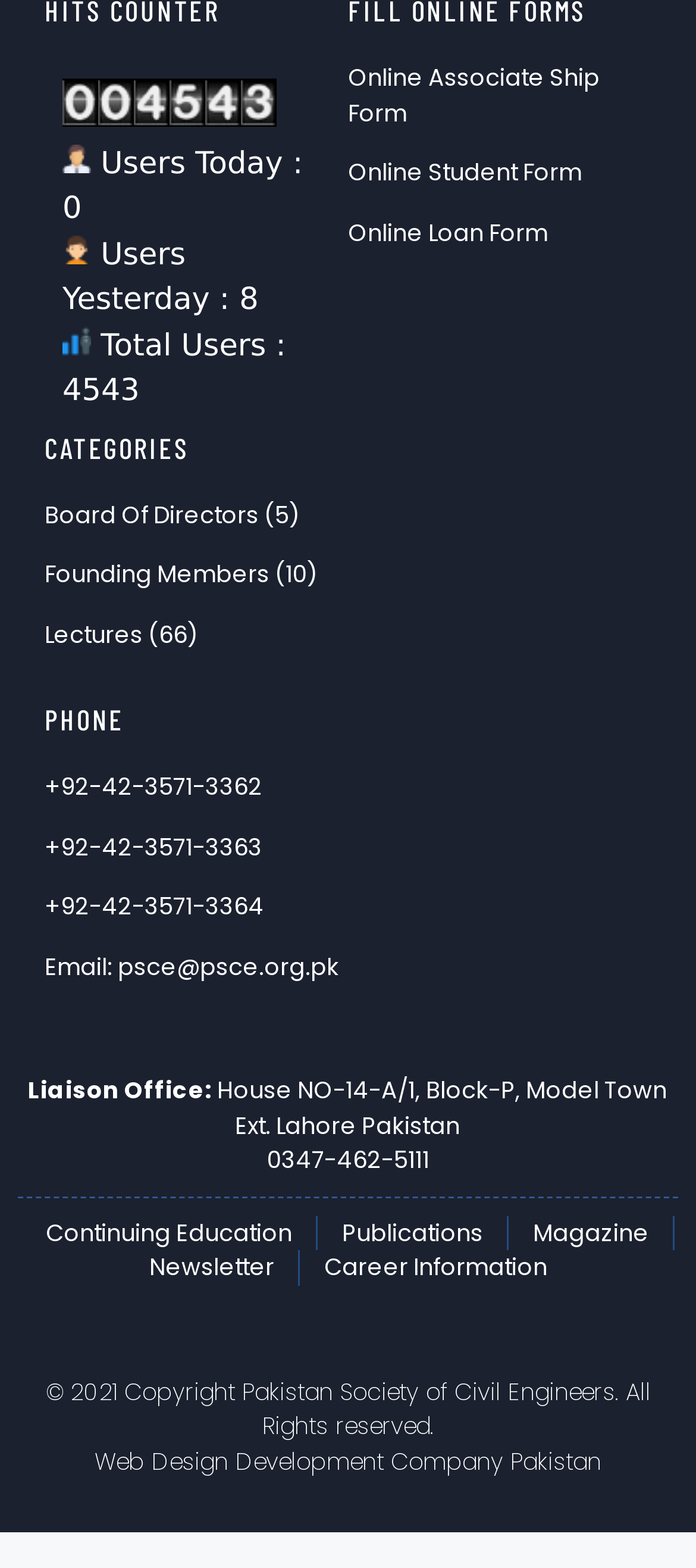Pinpoint the bounding box coordinates of the element to be clicked to execute the instruction: "View Board Of Directors".

[0.064, 0.317, 0.5, 0.34]